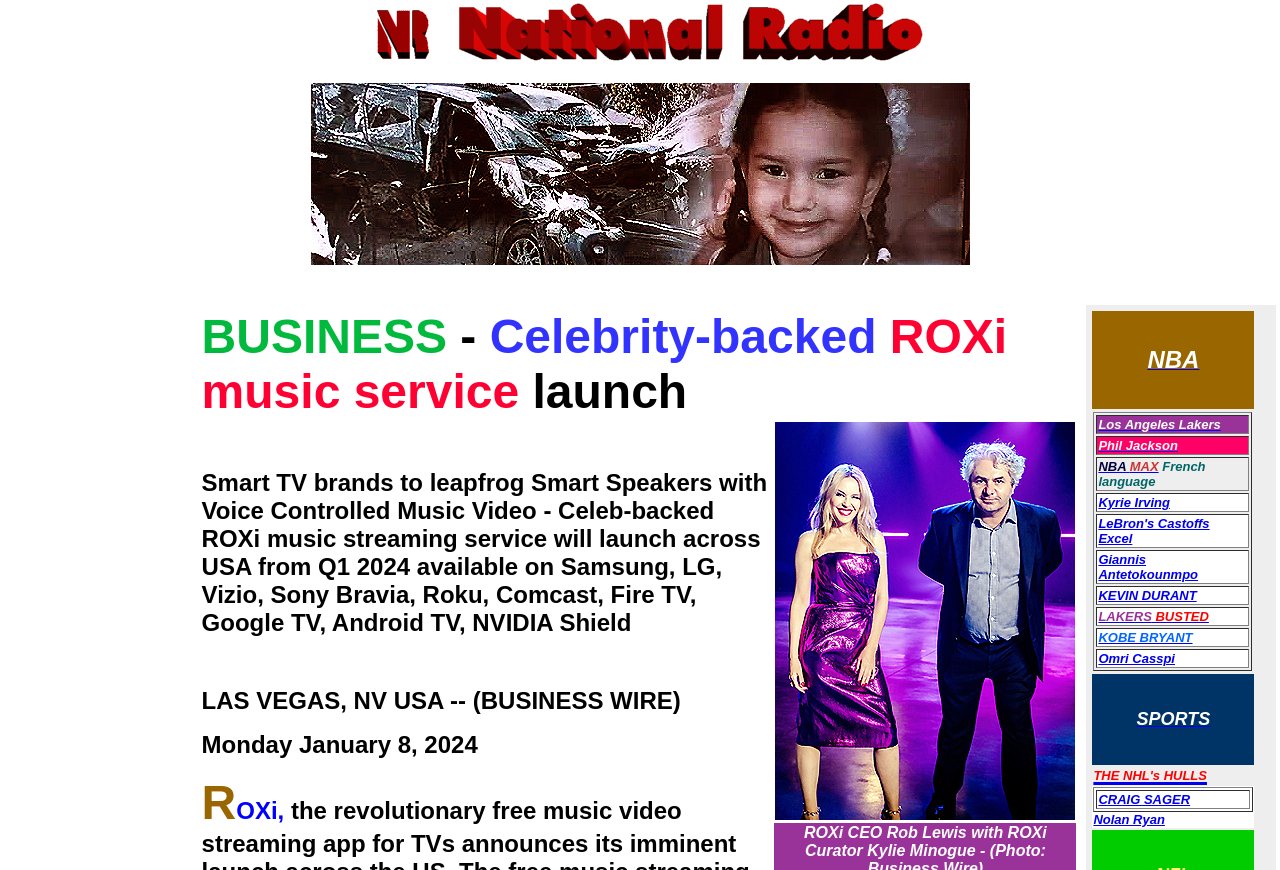Please locate the bounding box coordinates for the element that should be clicked to achieve the following instruction: "Click the image at the top left corner". Ensure the coordinates are given as four float numbers between 0 and 1, i.e., [left, top, right, bottom].

[0.283, 0.006, 0.353, 0.068]